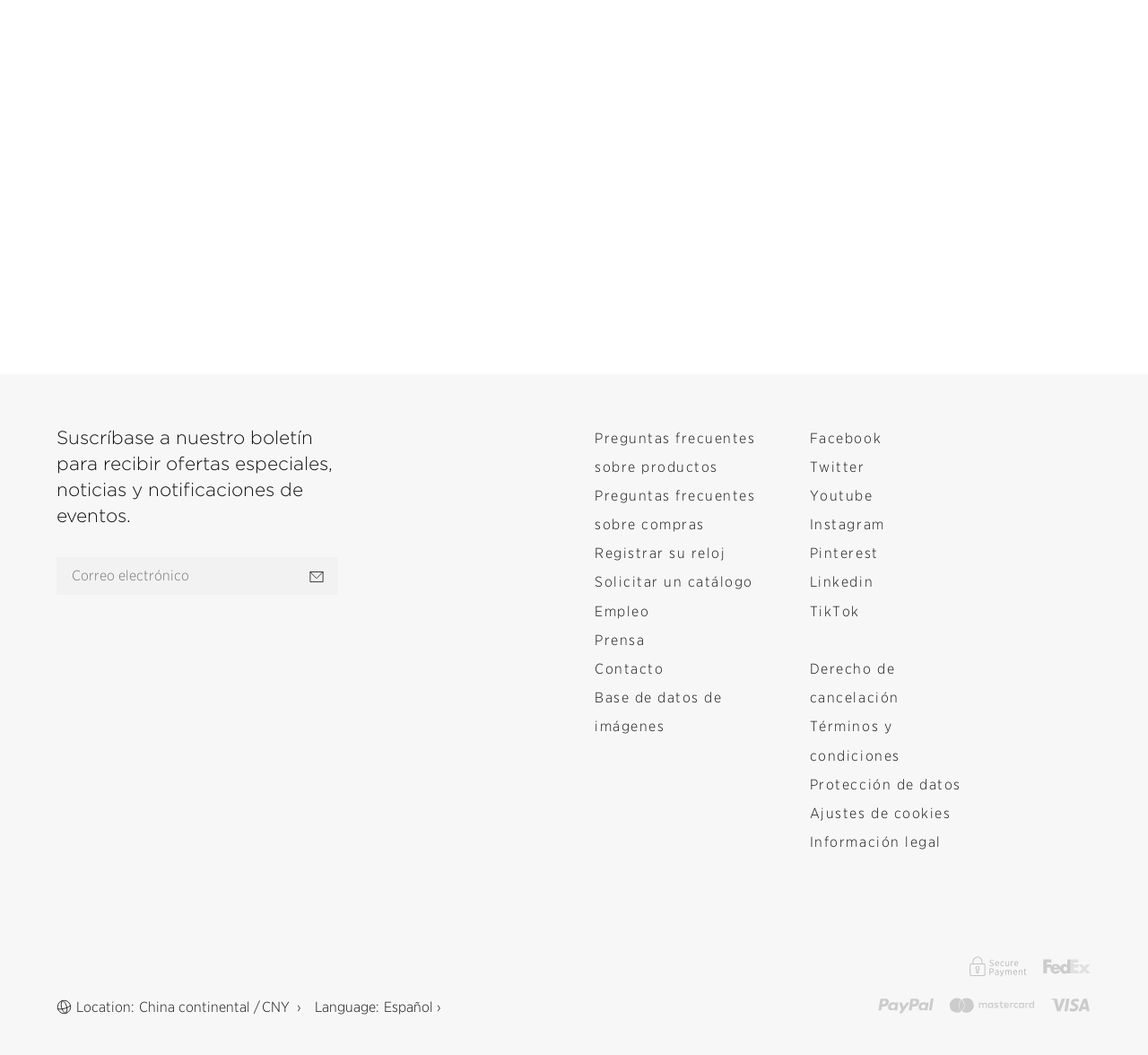What is the purpose of the textbox?
Provide a well-explained and detailed answer to the question.

The textbox is labeled as 'CORREO ELECTRÓNICO' which means 'email' in Spanish, and it is required, so it is likely used to enter an email address to subscribe to a newsletter or receive updates.